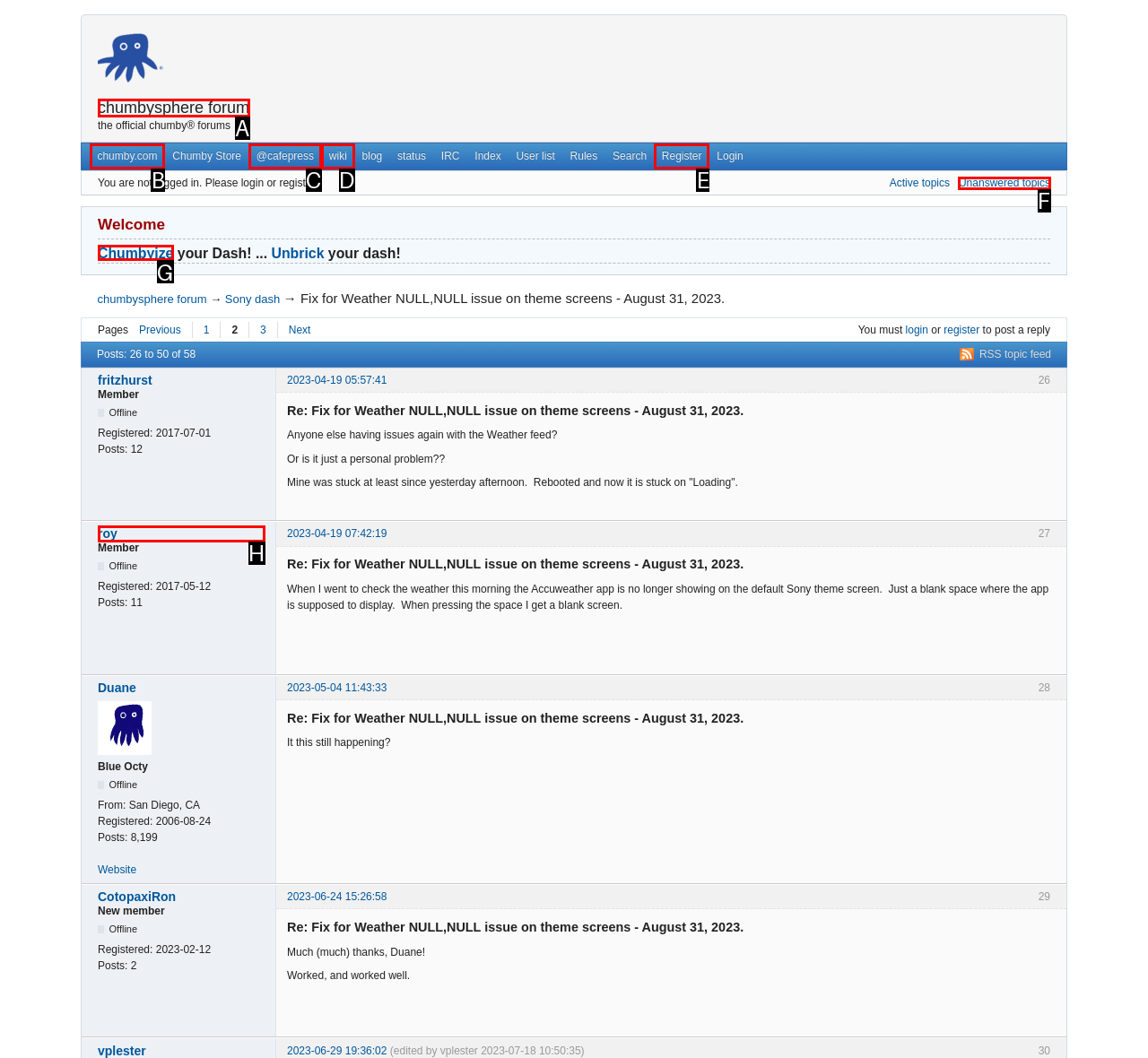Specify the letter of the UI element that should be clicked to achieve the following: Go to the 'Unanswered topics' page
Provide the corresponding letter from the choices given.

F